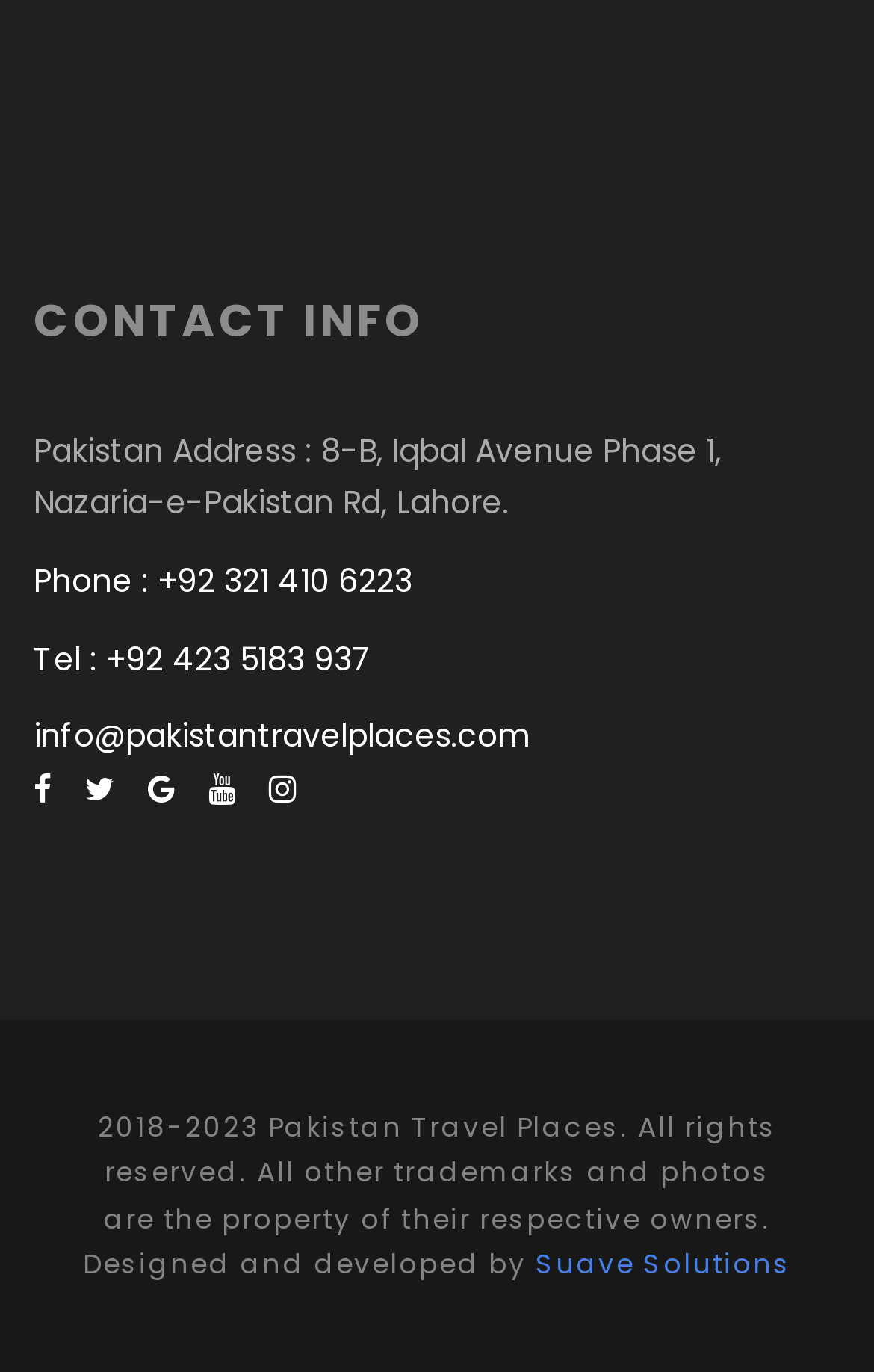Answer the question briefly using a single word or phrase: 
What is the year range of the copyright?

2018-2023